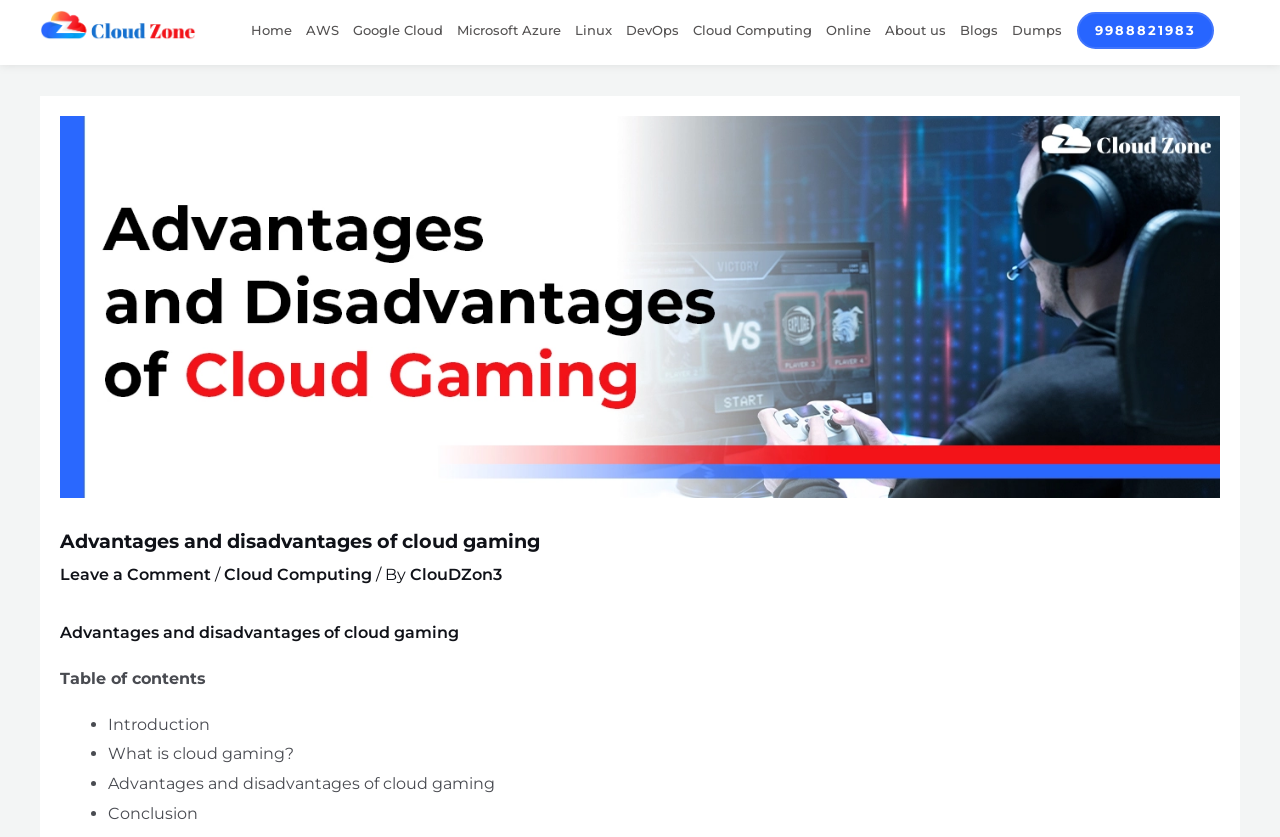Please provide a short answer using a single word or phrase for the question:
What is the last section in the table of contents?

Conclusion